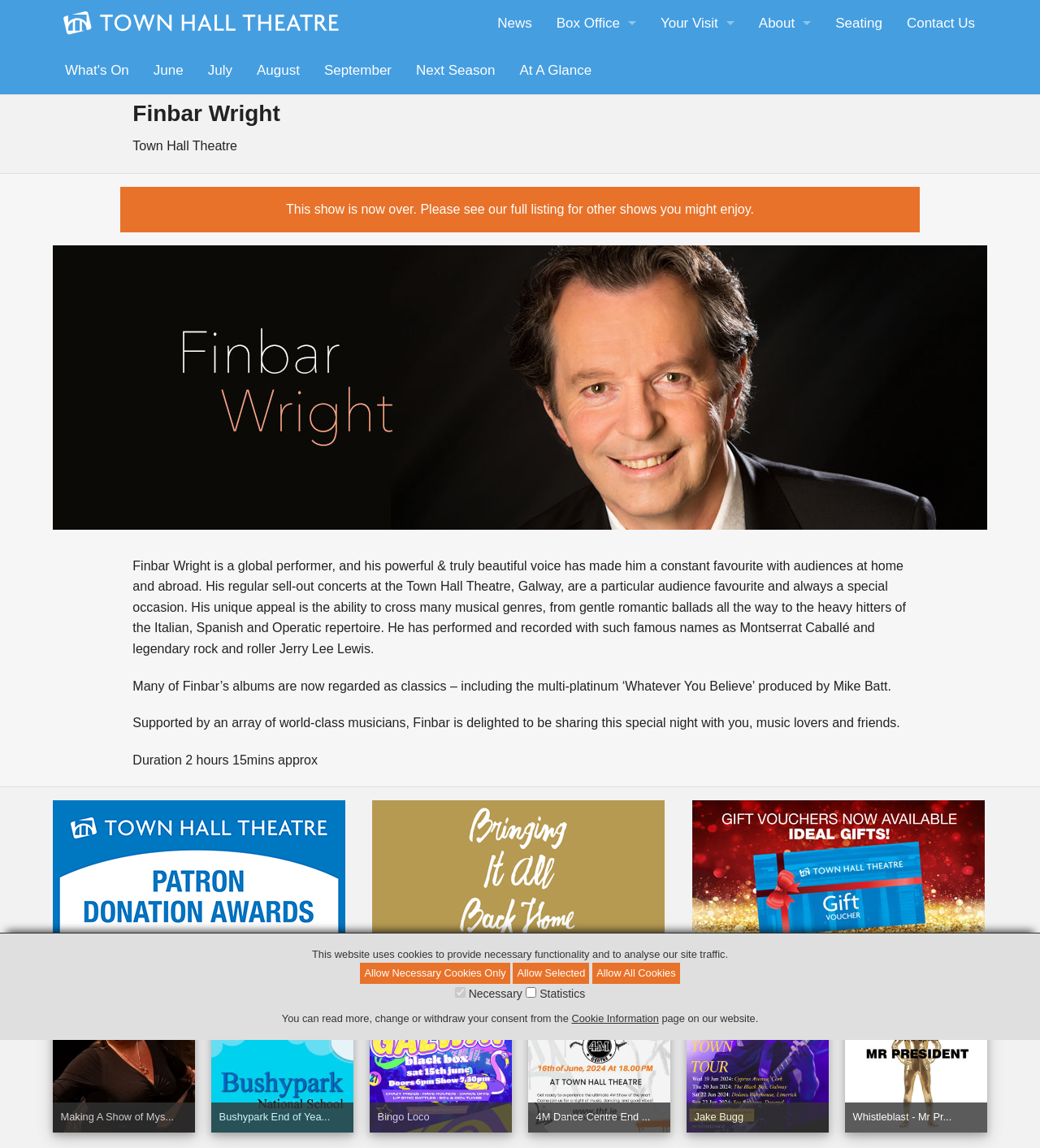Determine the bounding box coordinates of the clickable element to complete this instruction: "Visit the McMullen Museum of Art website". Provide the coordinates in the format of four float numbers between 0 and 1, [left, top, right, bottom].

None